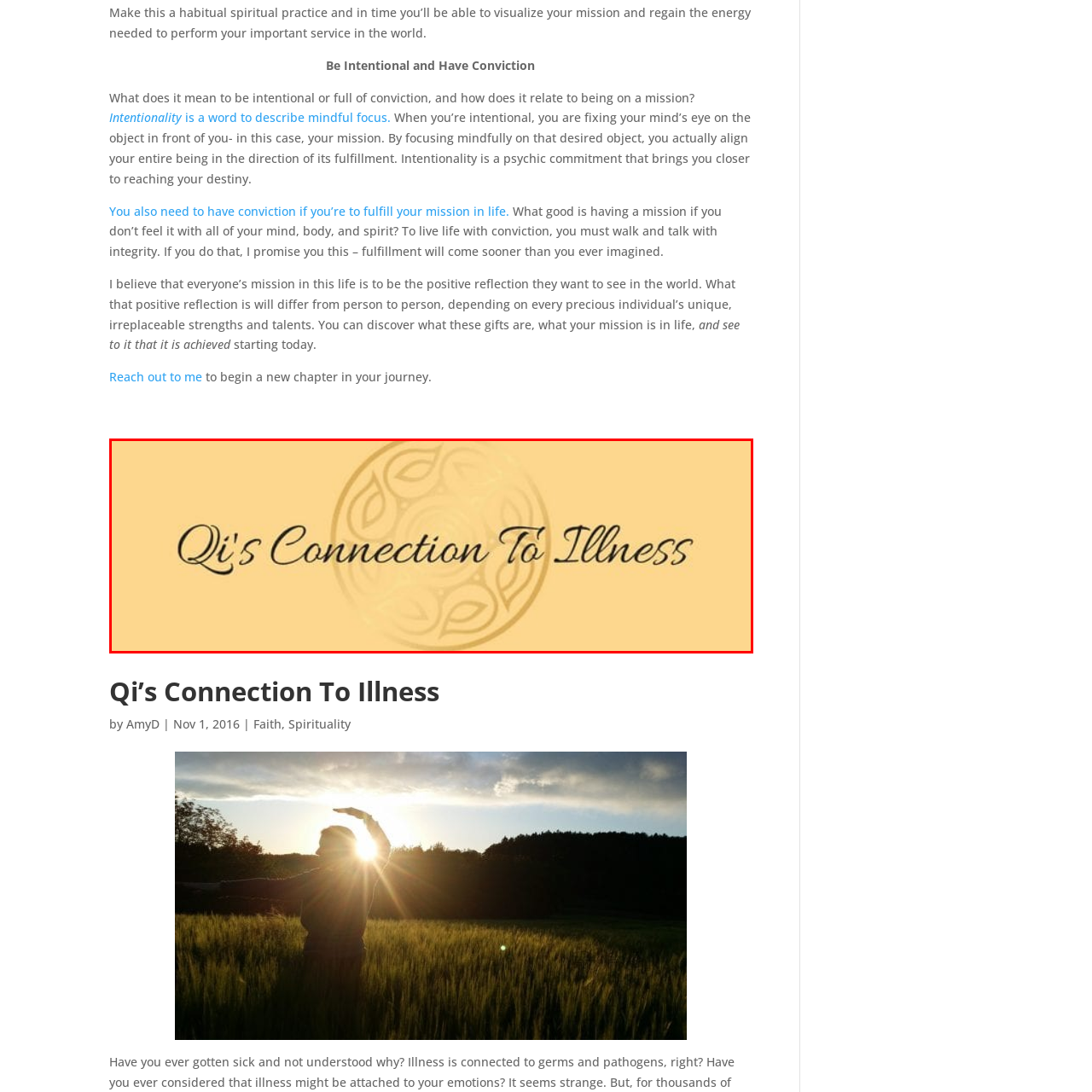What is the theme of the design? Study the image bordered by the red bounding box and answer briefly using a single word or a phrase.

Health and wellness